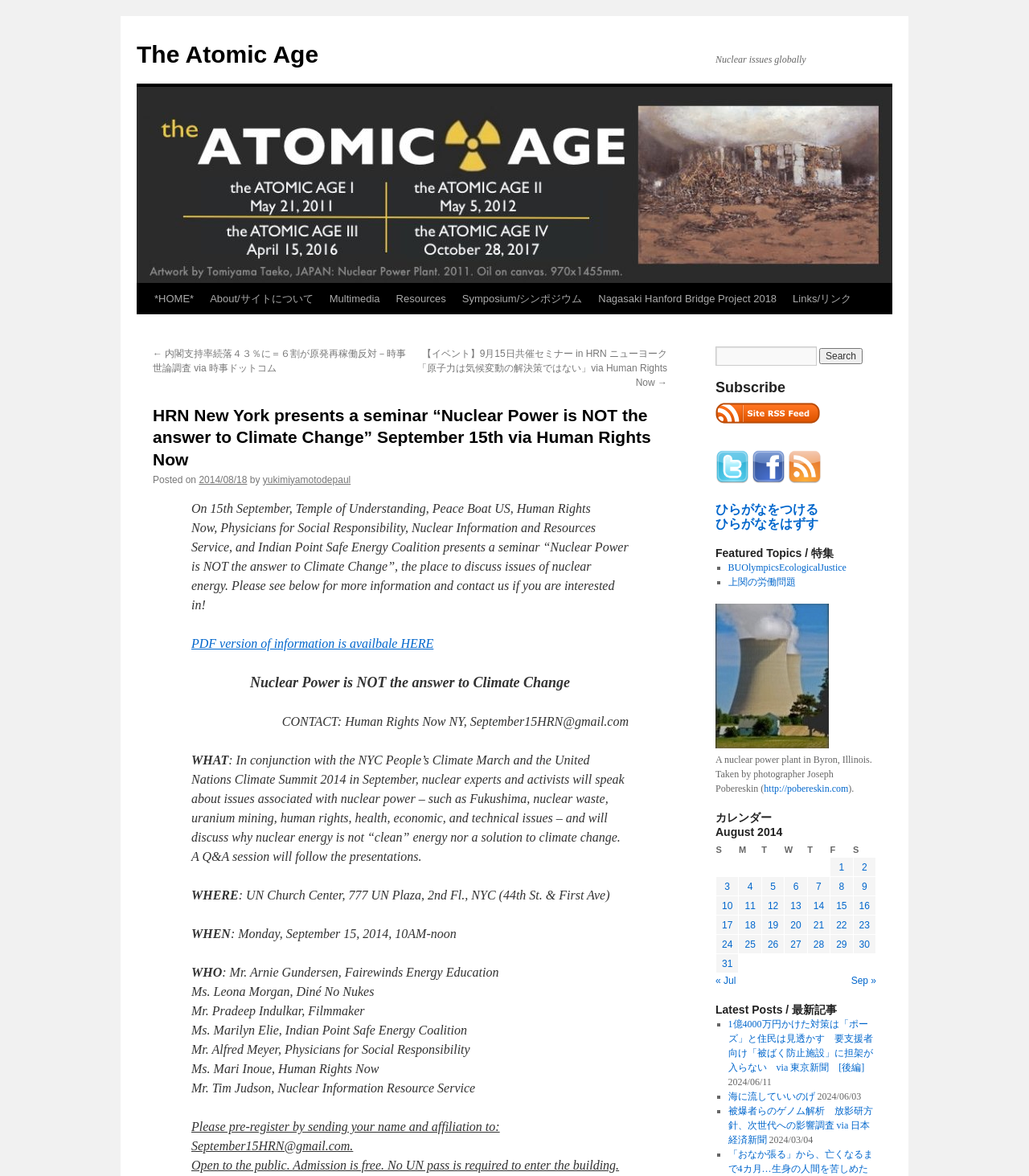Locate the bounding box coordinates of the clickable region necessary to complete the following instruction: "Click the 'About/サイトについて' link". Provide the coordinates in the format of four float numbers between 0 and 1, i.e., [left, top, right, bottom].

[0.196, 0.241, 0.312, 0.267]